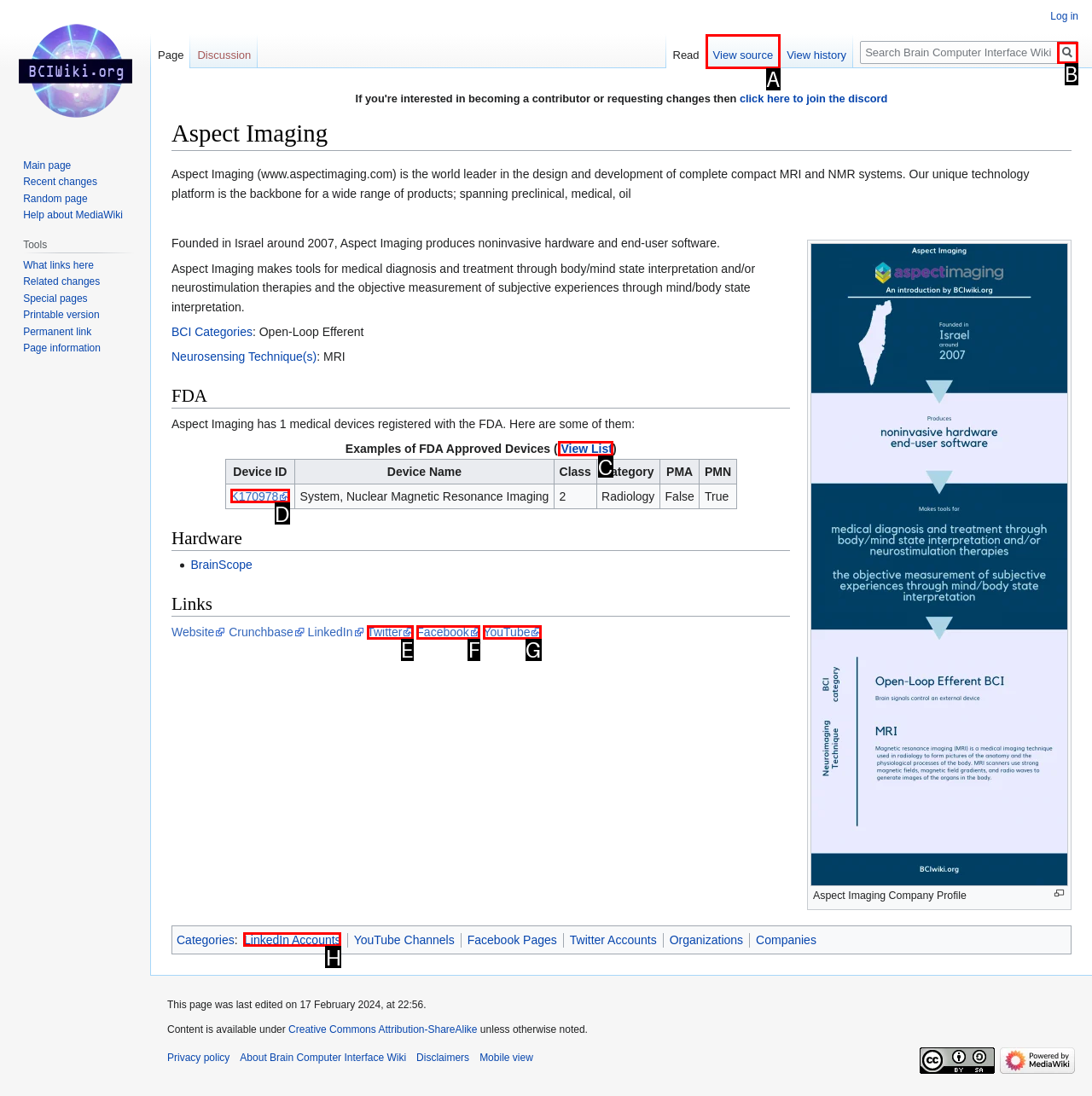Select the appropriate HTML element to click for the following task: view list of FDA approved devices
Answer with the letter of the selected option from the given choices directly.

C